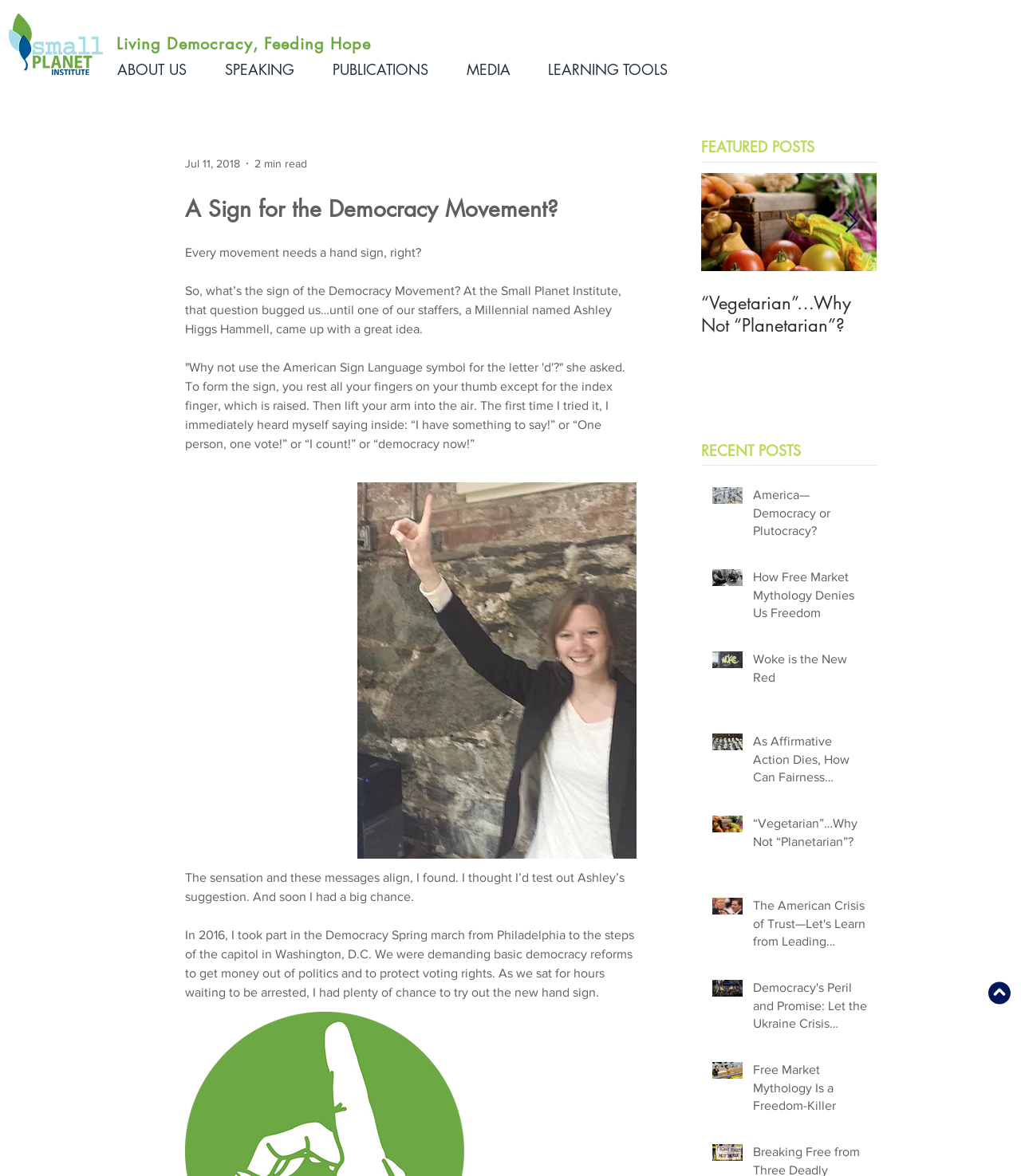Can you find and generate the webpage's heading?

Living Democracy, Feeding Hope